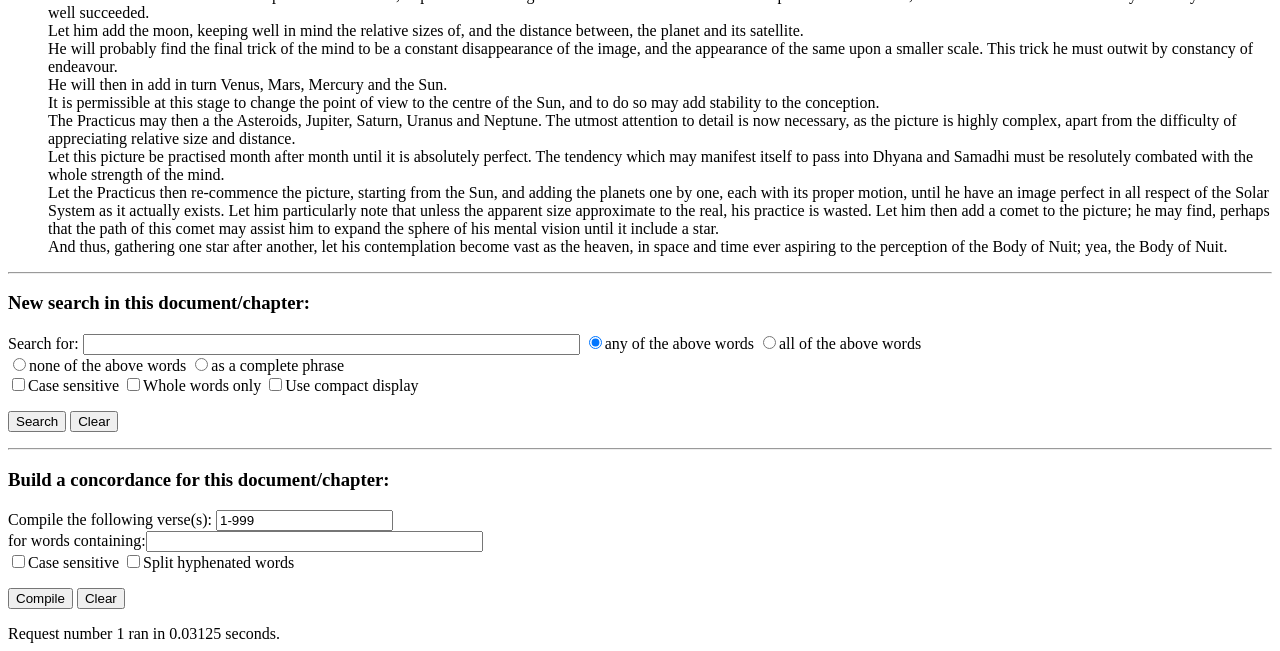Using the provided element description: "value="Search"", determine the bounding box coordinates of the corresponding UI element in the screenshot.

[0.006, 0.632, 0.052, 0.664]